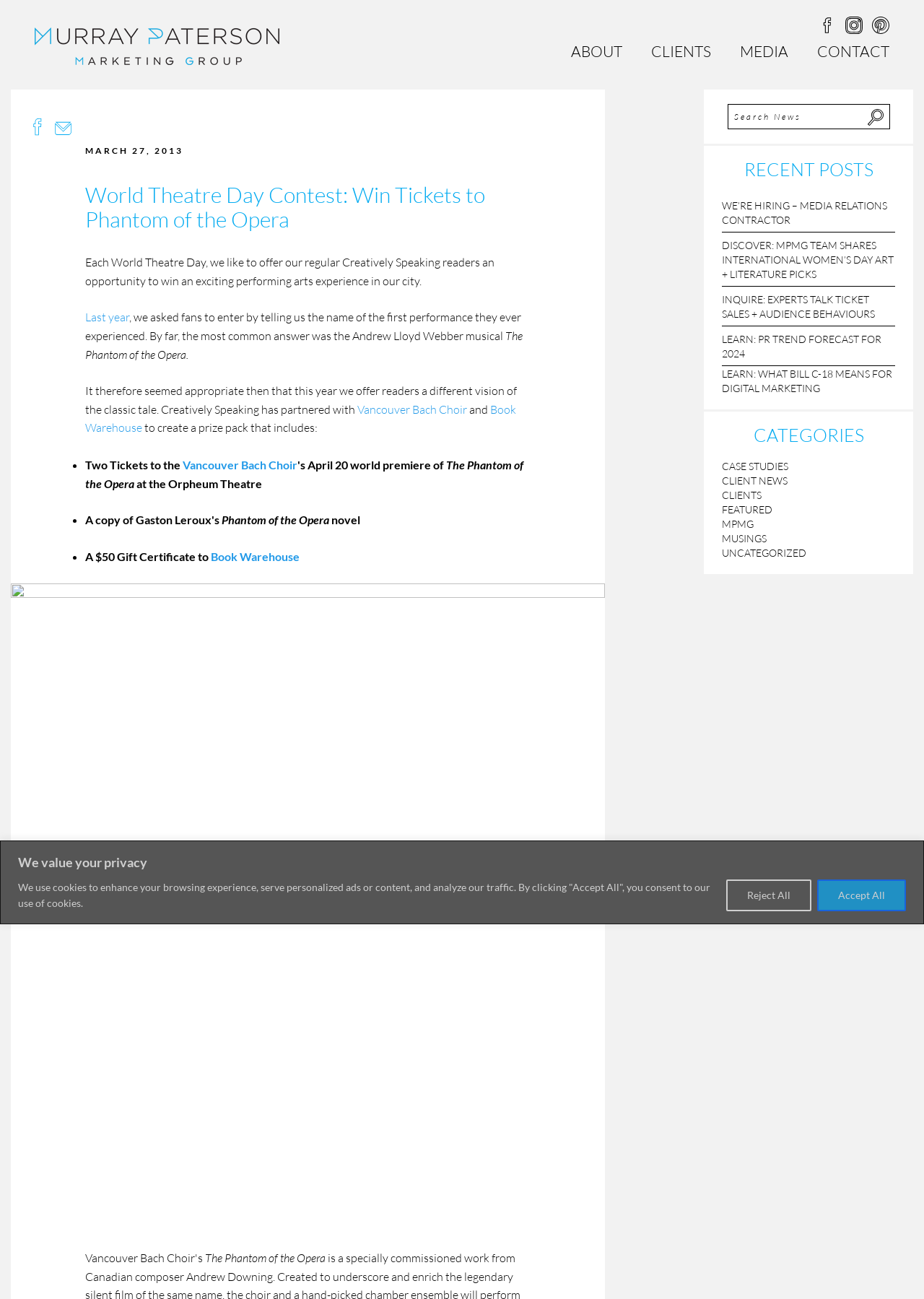Please provide a comprehensive response to the question below by analyzing the image: 
How many menu items are in the horizontal menu bar?

I counted the number of menu items in the horizontal menu bar, which are 'About', 'Clients', 'MEDIA', and 'CONTACT'.